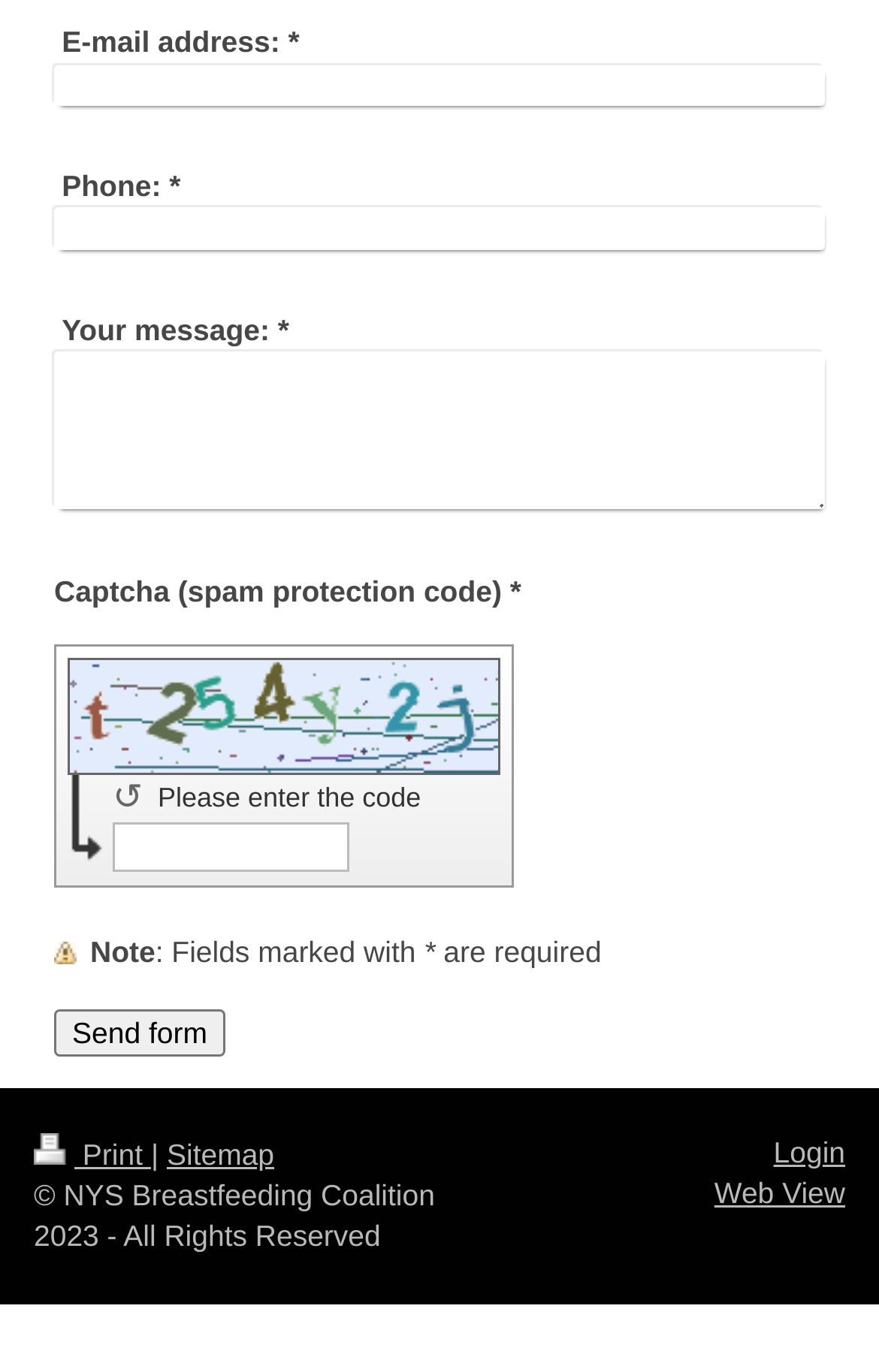Please find the bounding box coordinates of the element that you should click to achieve the following instruction: "Type phone number". The coordinates should be presented as four float numbers between 0 and 1: [left, top, right, bottom].

[0.062, 0.152, 0.938, 0.182]